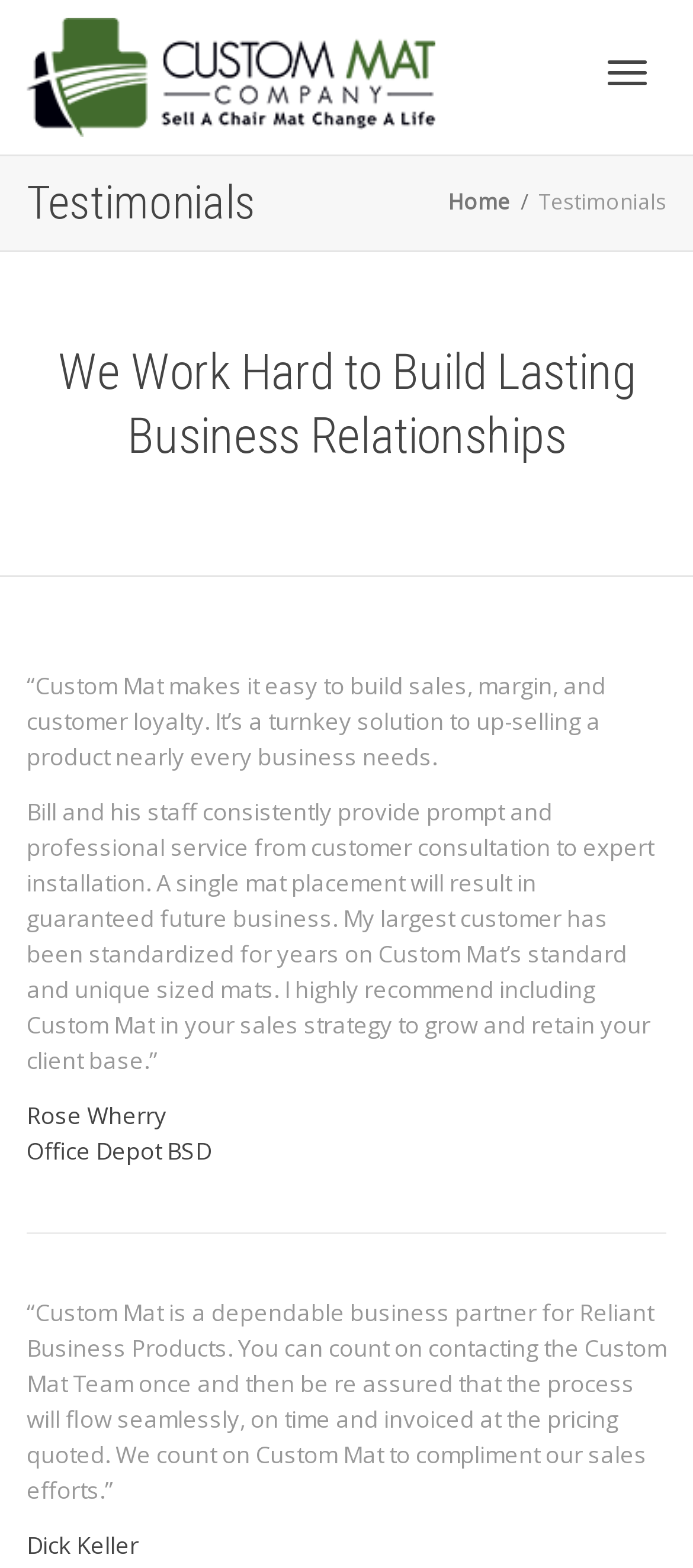How many testimonials are on this page?
Please provide an in-depth and detailed response to the question.

There are two blocks of text that appear to be testimonials, each with a quote and an attribution to a person. The first testimonial is from Rose Wherry, and the second is from Dick Keller. Therefore, there are two testimonials on this page.